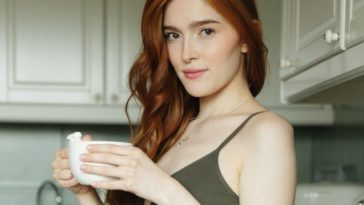Describe all the elements and aspects of the image comprehensively.

In a cozy kitchen setting, a young woman with long, flowing red hair stands elegantly, holding a white mug. Her relaxed demeanor is complemented by her olive green top, setting a casual and inviting tone. The soft lighting accentuates her features and highlights the modern cabinetry in the background. This image is featured in an article titled "Top 10 Hottest Russian Porn Stars To Watch," suggesting a focus on beauty and allure. The overall ambiance conveys warmth and a sense of everyday beauty, inviting viewers to appreciate both the subject and the surrounding environment.